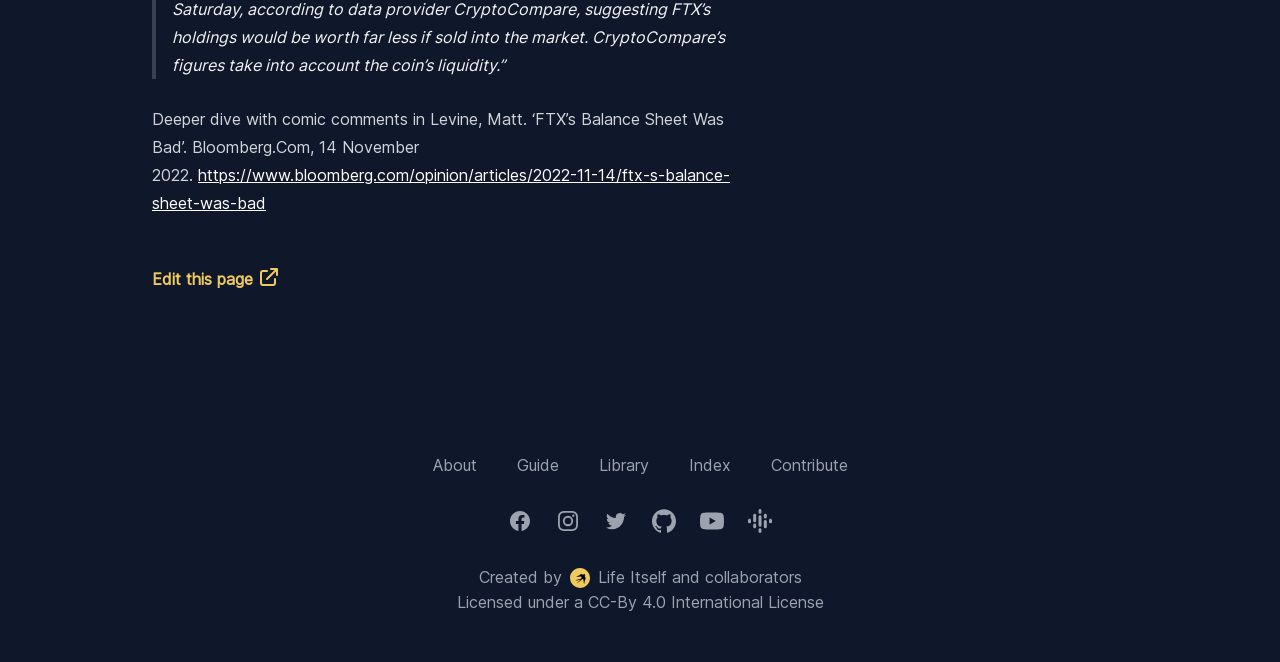Use a single word or phrase to answer the question:
What is the title of the article?

FTX's Balance Sheet Was Bad